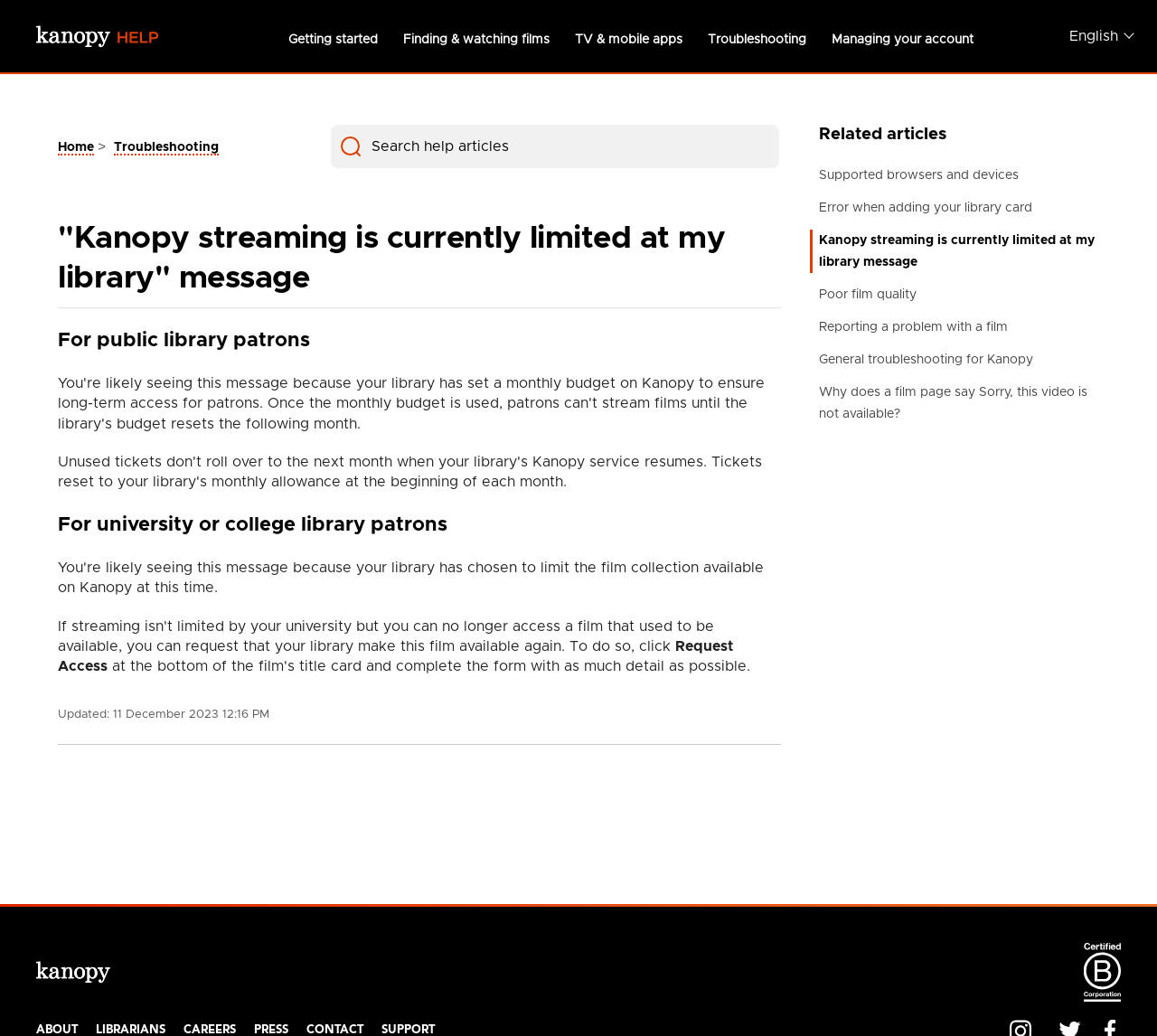Generate a comprehensive caption for the webpage you are viewing.

The webpage appears to be a help or support page for Kanopy, a streaming service. At the top, there is a logo and a navigation menu with links to various sections, including "Getting started", "Finding & watching films", and "Troubleshooting". Below the navigation menu, there is a search bar with a search button.

The main content of the page is divided into sections. The first section has a heading "Kanopy streaming is currently limited at my library message" and provides information about the limitation of Kanopy streaming at public libraries and universities. There are several paragraphs of text explaining the situation and offering a solution for users who want to access a film that is no longer available.

Below this section, there is a horizontal separator, followed by a section with a heading "Related articles". This section contains a list of links to other support articles, including "Supported browsers and devices", "Error when adding your library card", and "Poor film quality". Each link is preceded by a bullet point.

At the bottom of the page, there is a small image of a Certified B corporation logo.